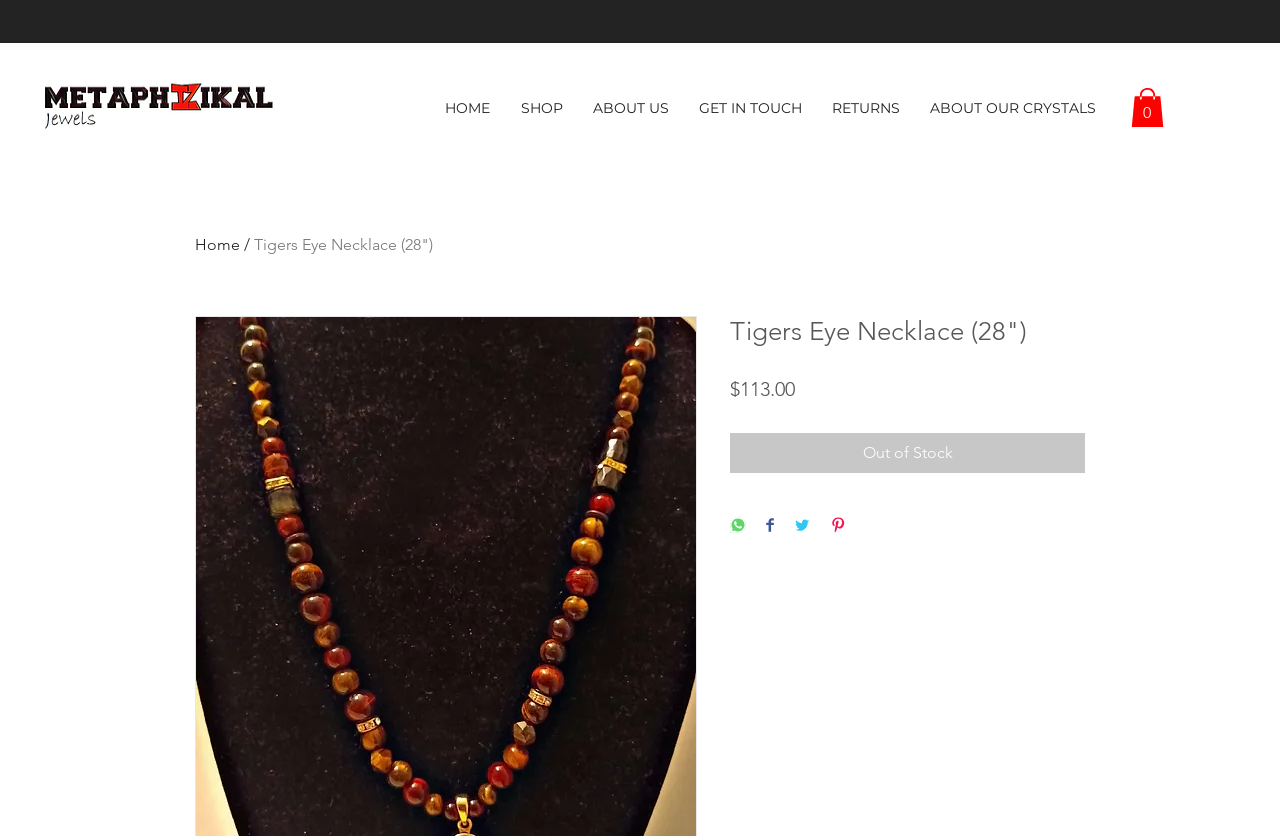Specify the bounding box coordinates of the element's area that should be clicked to execute the given instruction: "Share on WhatsApp". The coordinates should be four float numbers between 0 and 1, i.e., [left, top, right, bottom].

[0.57, 0.618, 0.583, 0.641]